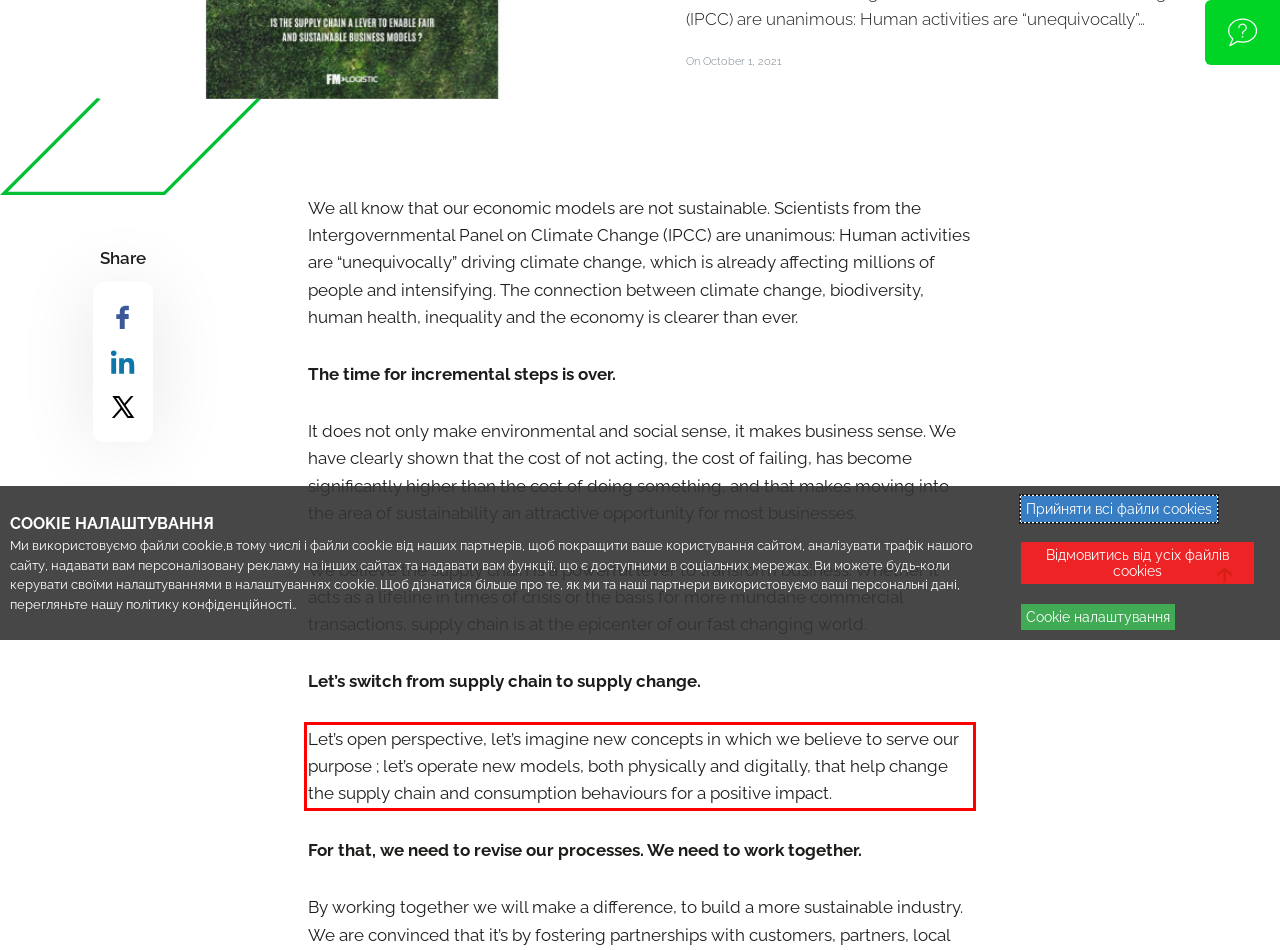Please perform OCR on the UI element surrounded by the red bounding box in the given webpage screenshot and extract its text content.

Let’s open perspective, let’s imagine new concepts in which we believe to serve our purpose ; let’s operate new models, both physically and digitally, that help change the supply chain and consumption behaviours for a positive impact.